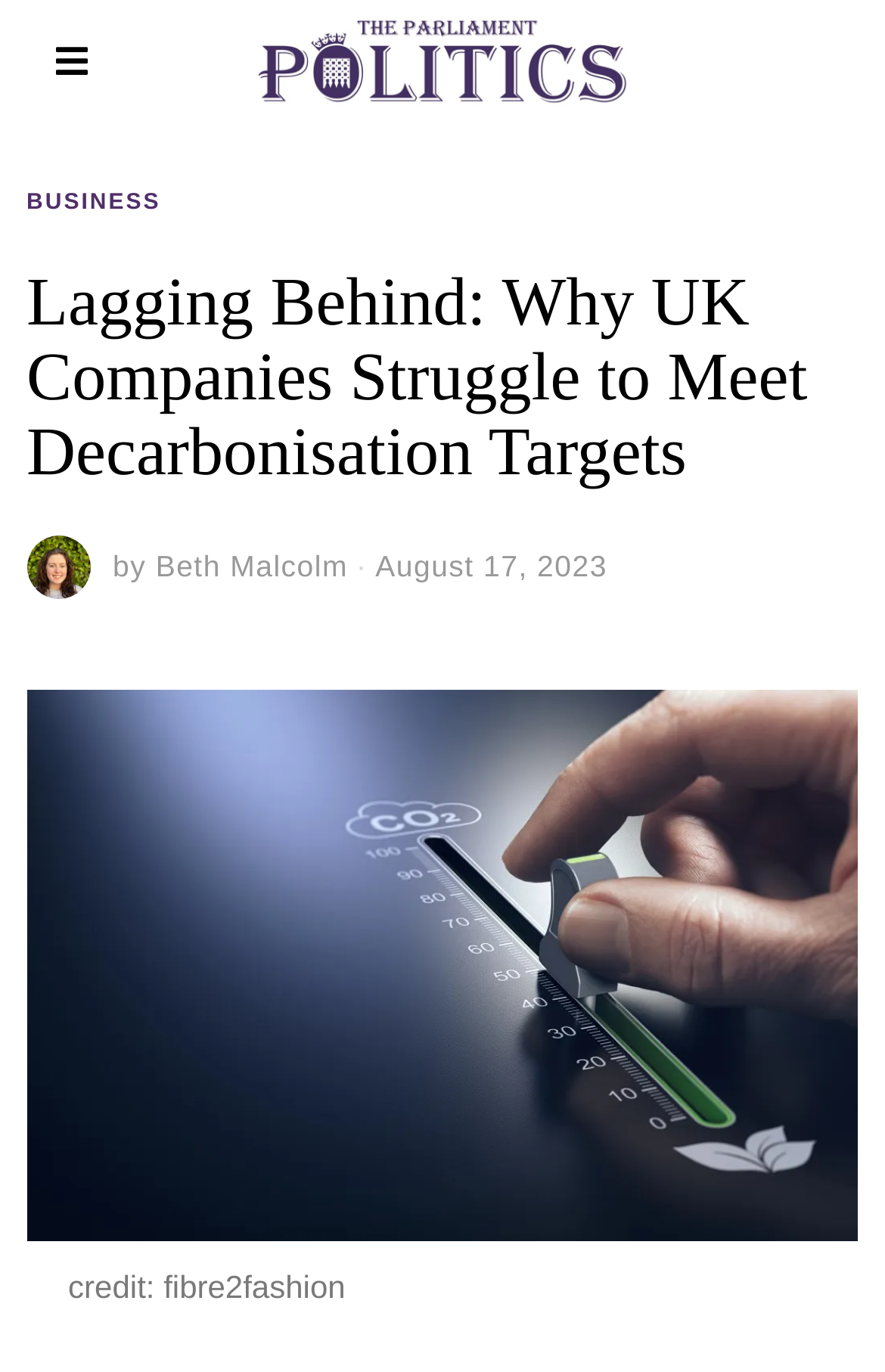Use a single word or phrase to answer the question:
Who is the author of the article?

Beth Malcolm